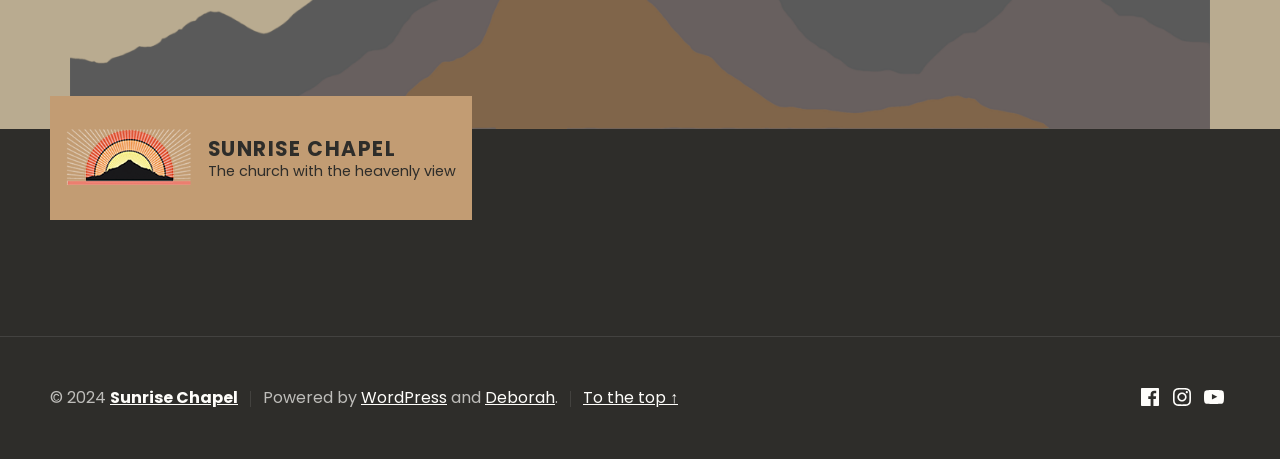What is the name of the church?
Please give a detailed answer to the question using the information shown in the image.

The name of the church can be found in the link element with the text 'Sunrise Chapel' at the top of the page, as well as in the image element with the same text.